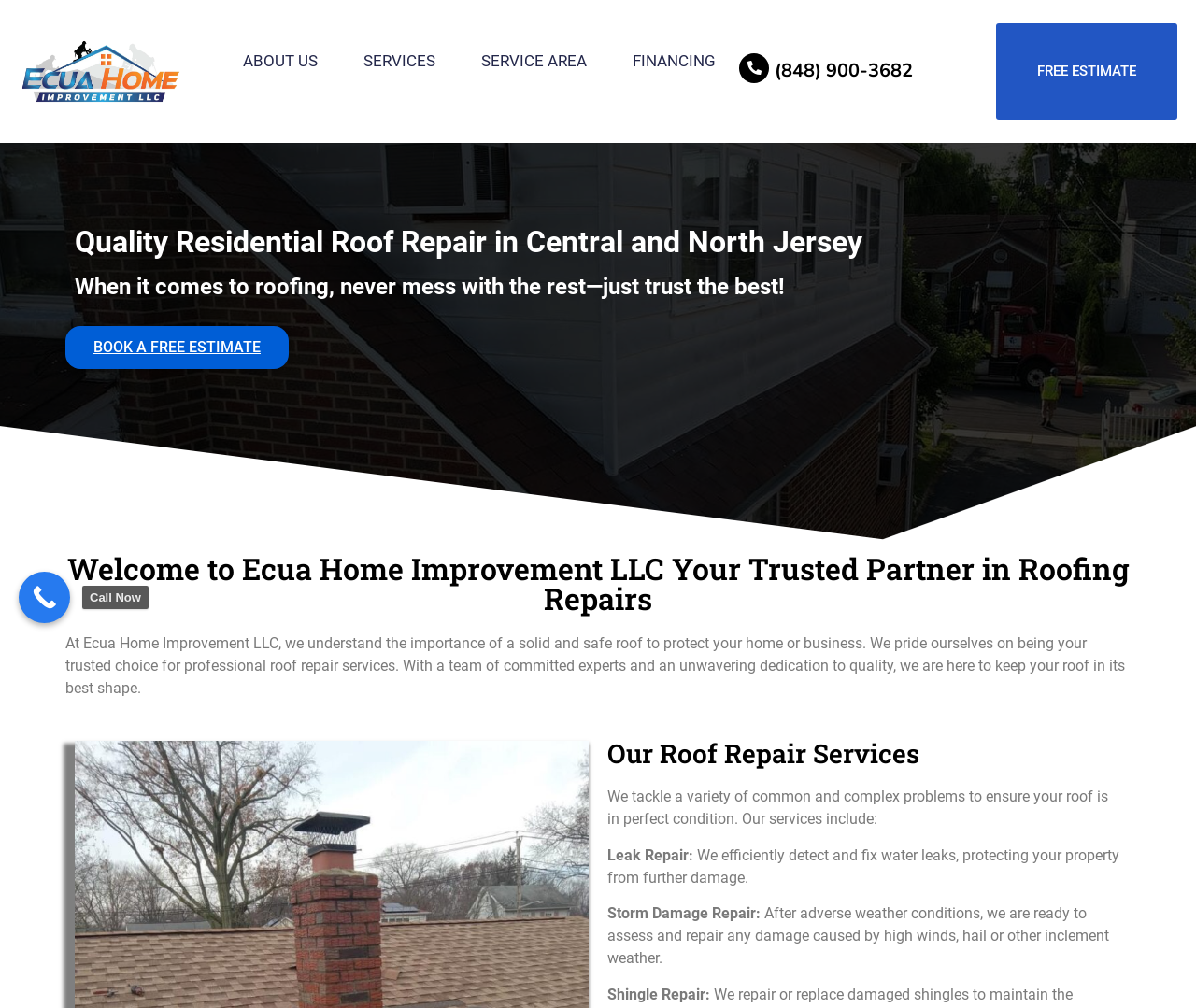Respond with a single word or short phrase to the following question: 
What is the company name that provides roof repair services?

Ecua Home Improvement LLC